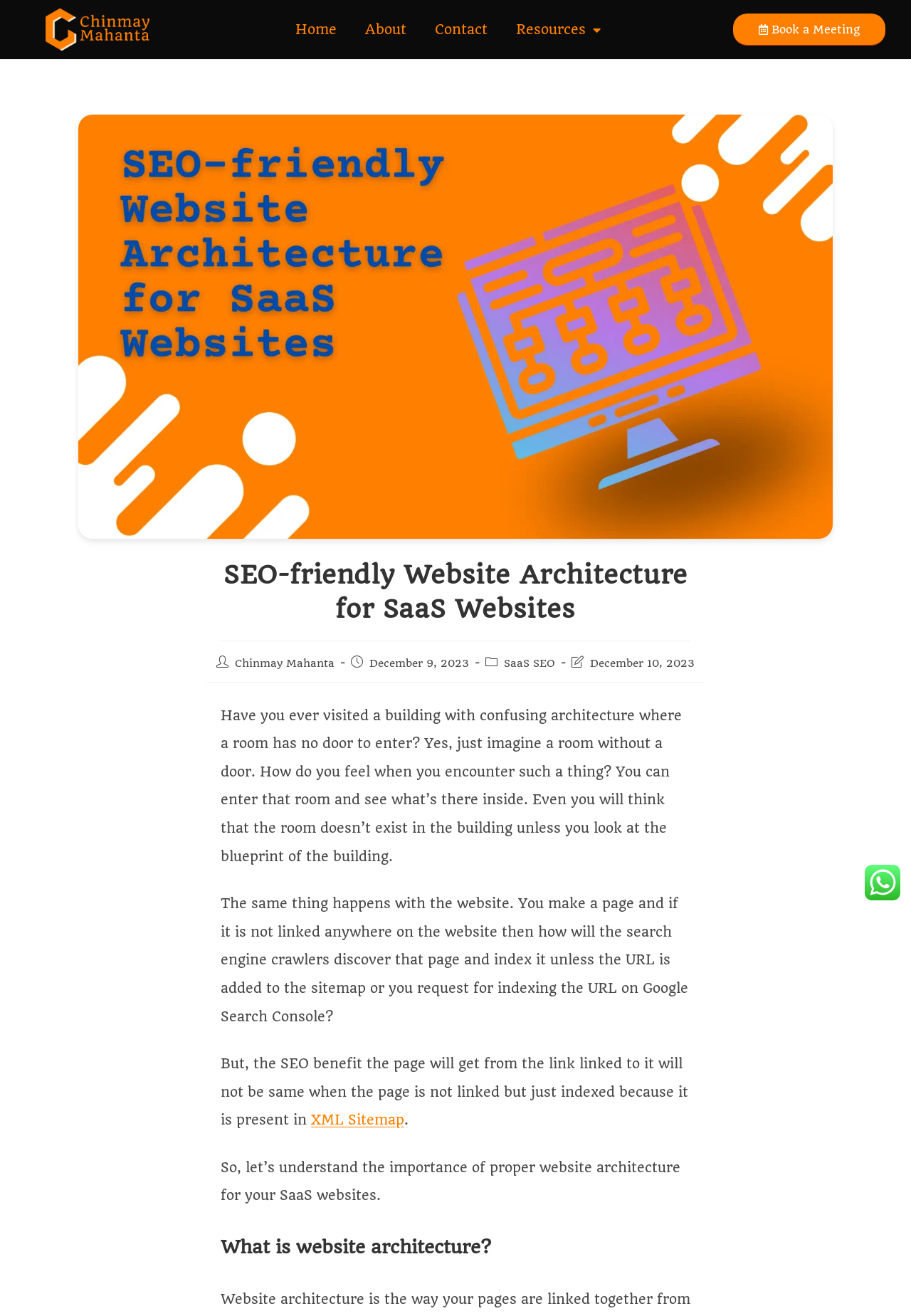Identify the bounding box coordinates of the region that needs to be clicked to carry out this instruction: "Click the 'Resources' link". Provide these coordinates as four float numbers ranging from 0 to 1, i.e., [left, top, right, bottom].

[0.551, 0.01, 0.675, 0.035]